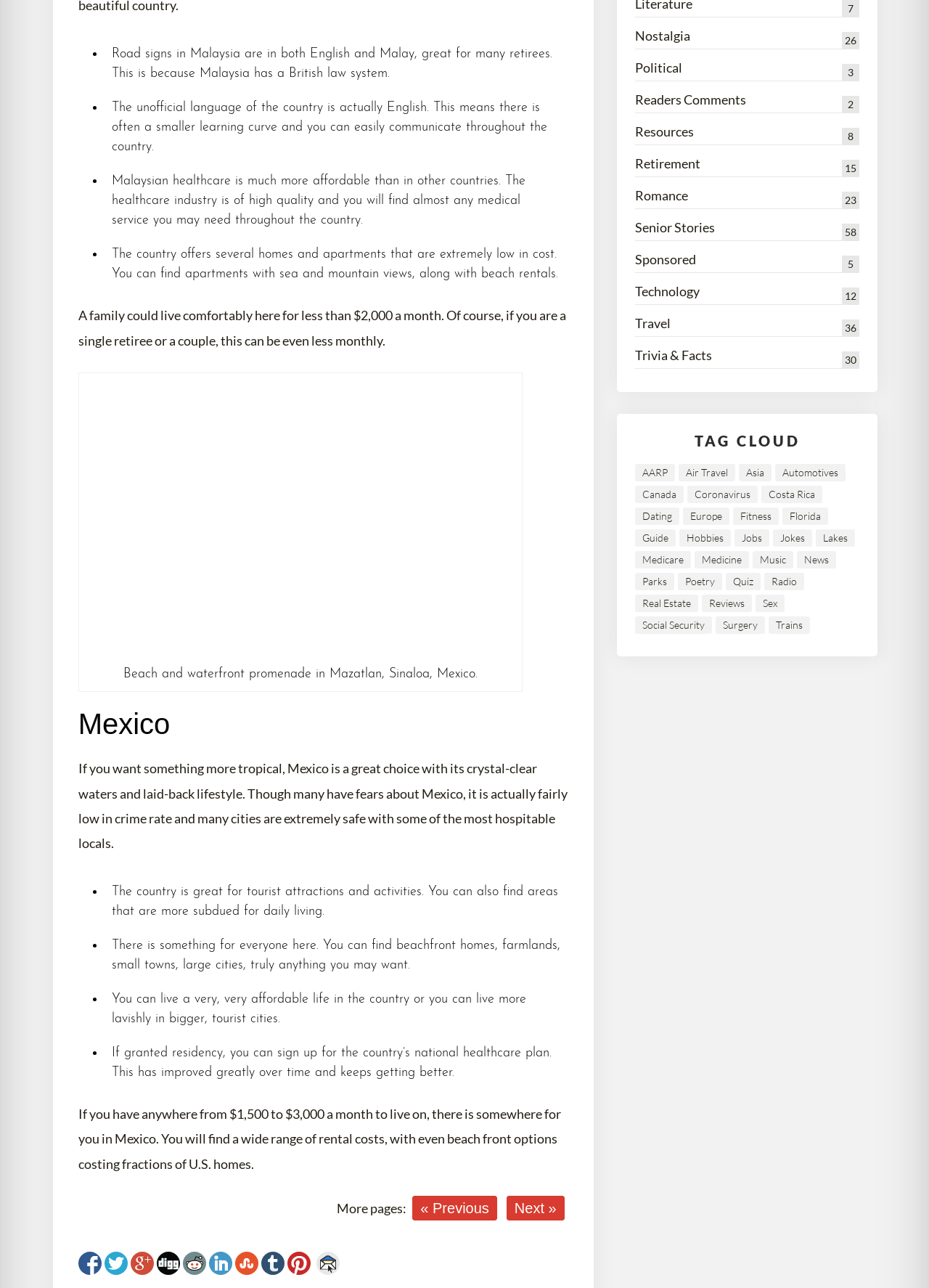What type of attractions can be found in Mexico?
Identify the answer in the screenshot and reply with a single word or phrase.

Tourist attractions